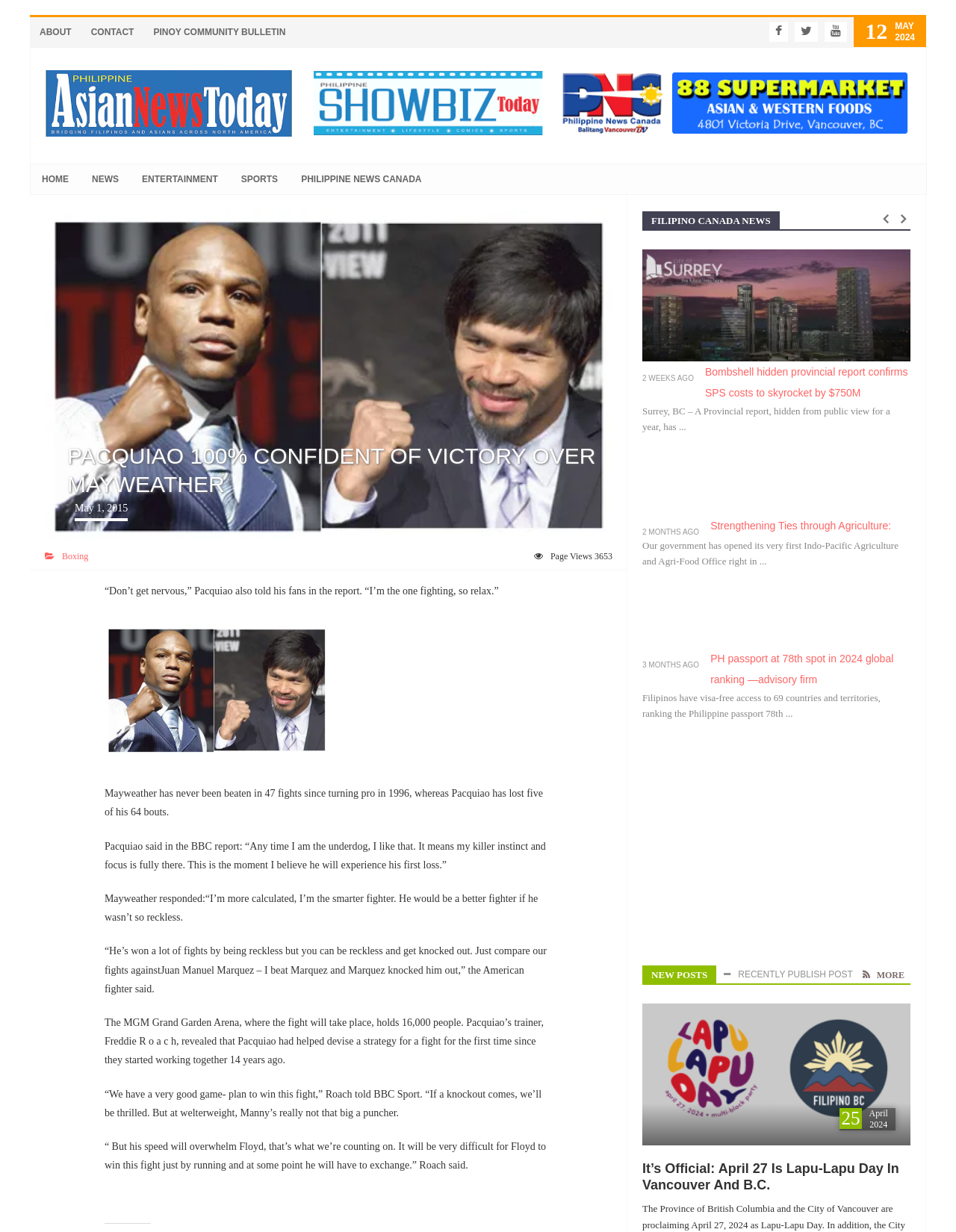Explain in detail what you observe on this webpage.

This webpage is about a news article discussing the upcoming boxing match between Pacquiao and Mayweather. At the top of the page, there is a navigation menu with links to "ABOUT", "CONTACT", "PINOY COMMUNITY BULLETIN", and social media icons. Below the navigation menu, there is a logo and a search bar.

The main content of the page is divided into two sections. The left section has a heading "PACQUIAO 100% CONFIDENT OF VICTORY OVER MAYWEATHER" and a subheading "May 1, 2015". Below the heading, there is a quote from Pacquiao, followed by a series of paragraphs discussing the upcoming fight, including quotes from Pacquiao and Mayweather.

To the right of the main content, there is a sidebar with a heading "FILIPINO CANADA NEWS" and a series of news articles with headings, summaries, and links to read more. The news articles are dated, with the most recent one being "2 WEEKS AGO" and the oldest one being "3 MONTHS AGO".

At the bottom of the page, there is a section with a heading "NEW POSTS" and a link to "MORE" posts. Below this section, there is an advertisement iframe.

Throughout the page, there are various icons, including social media icons, a boxing icon, and a calendar icon. There are also several images, including a logo, a photo of Pacquiao and Mayweather, and a banner with the Filipino Canada News logo.